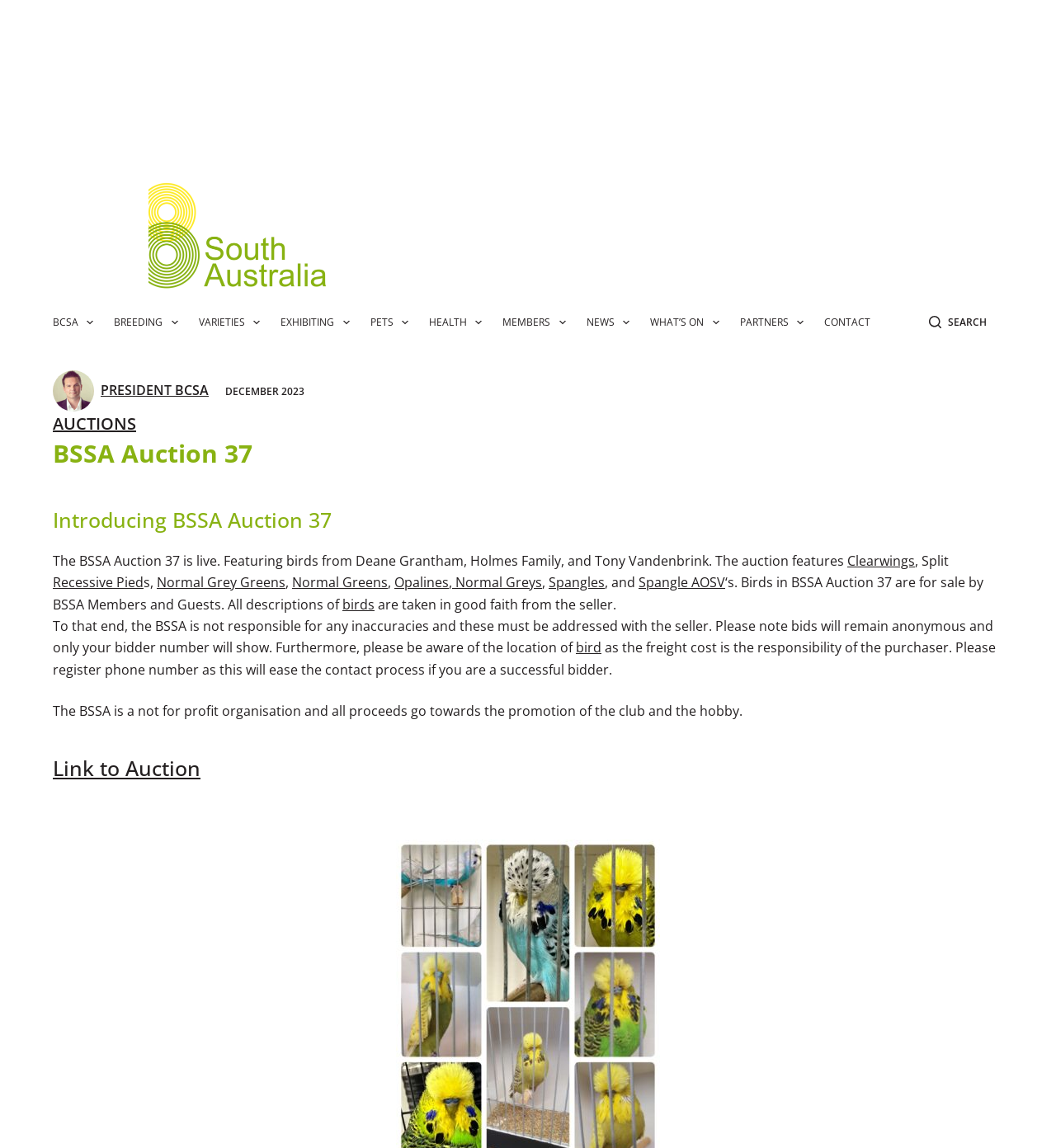Please specify the bounding box coordinates for the clickable region that will help you carry out the instruction: "View 'Link to Auction'".

[0.05, 0.657, 0.19, 0.681]